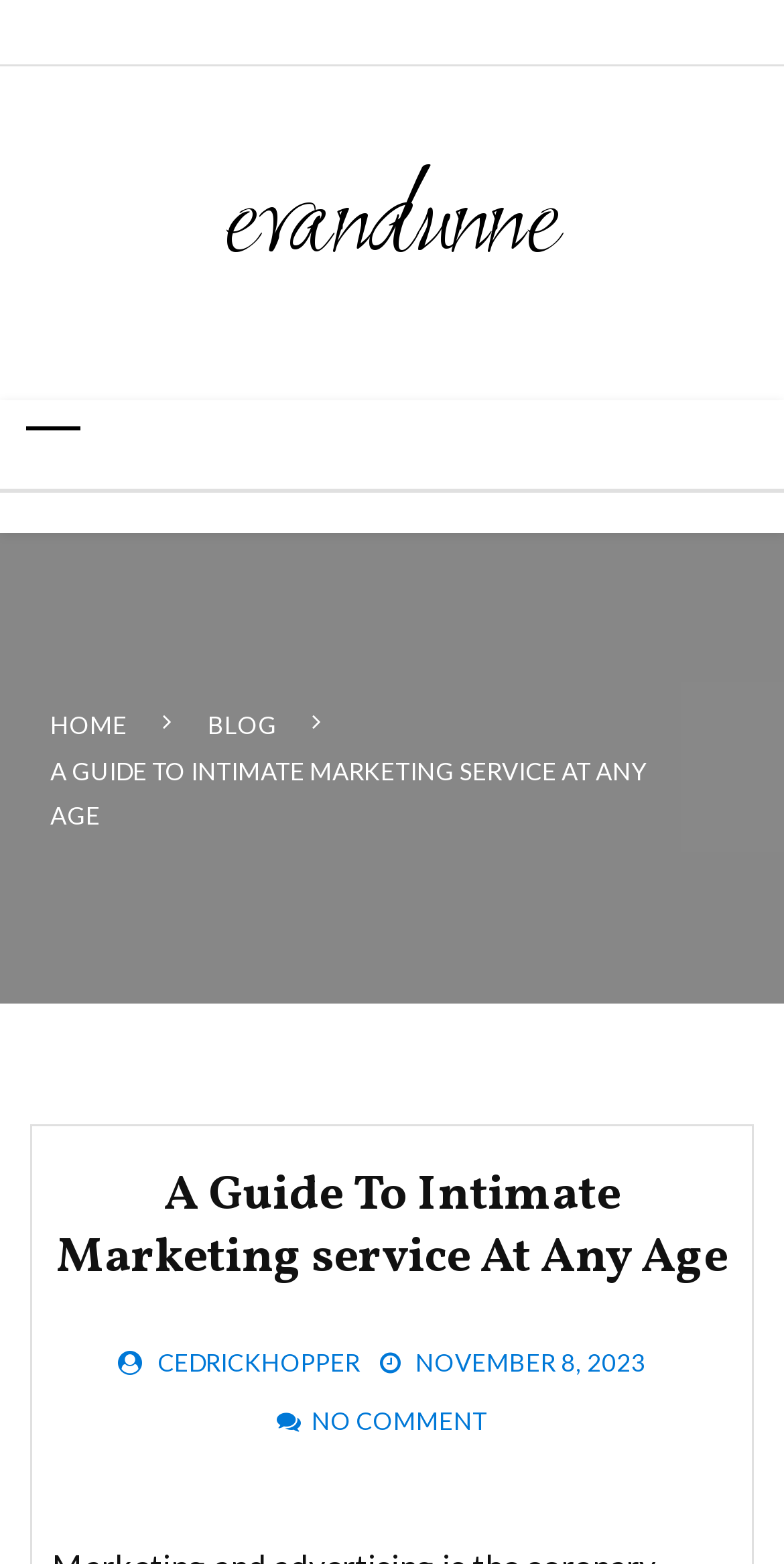How many comments does the blog post have?
We need a detailed and exhaustive answer to the question. Please elaborate.

The number of comments can be found at the bottom of the webpage, where it says 'NO COMMENT' as a link element.